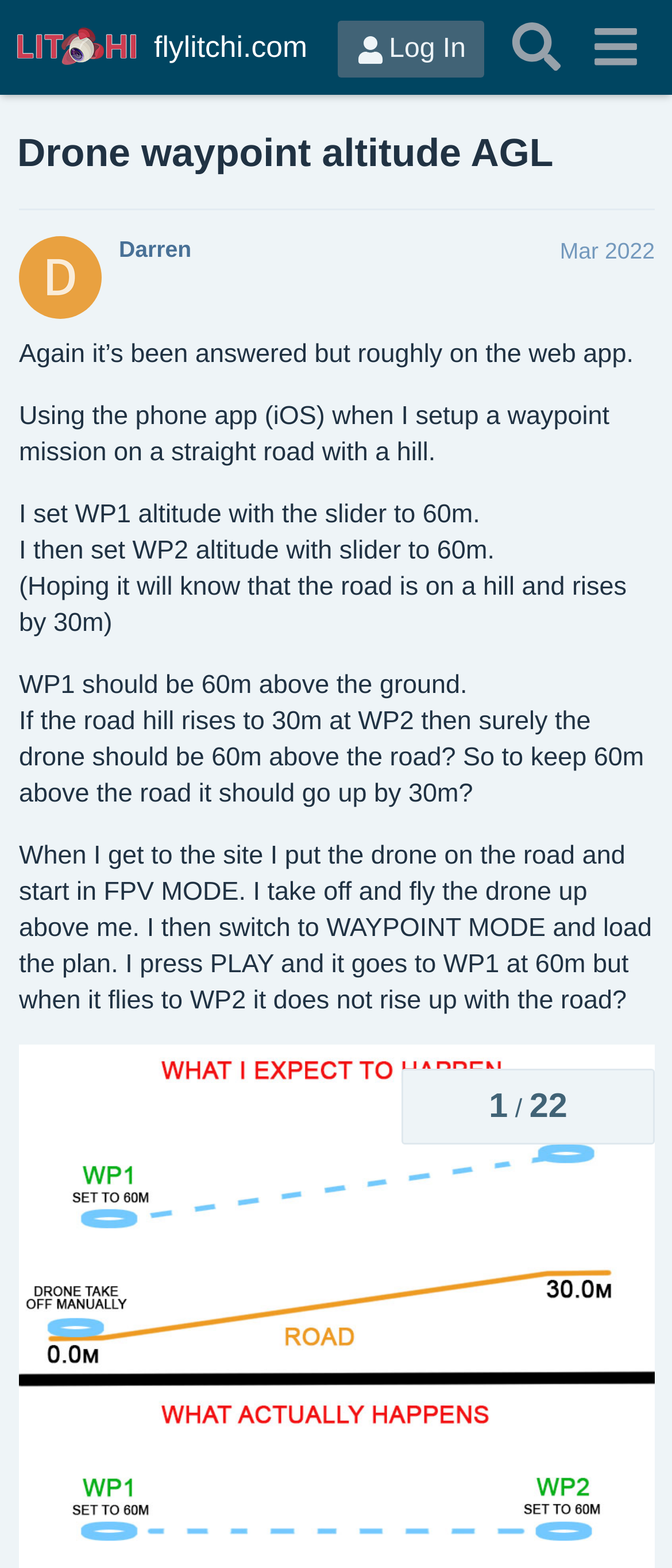Give a one-word or short-phrase answer to the following question: 
What is the mode the drone is in when it takes off?

FPV MODE